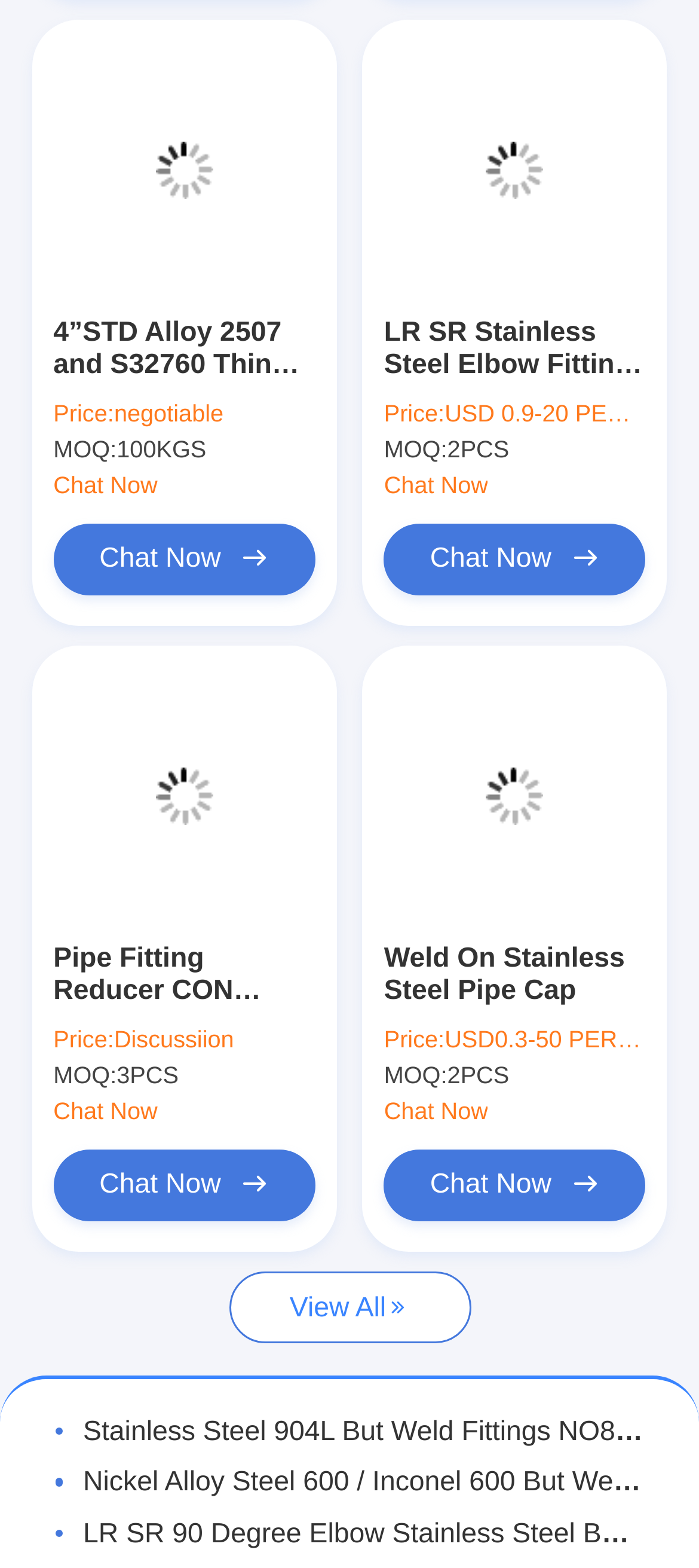Please find the bounding box coordinates of the element that you should click to achieve the following instruction: "Click on the 'Home' link". The coordinates should be presented as four float numbers between 0 and 1: [left, top, right, bottom].

[0.075, 0.128, 0.925, 0.178]